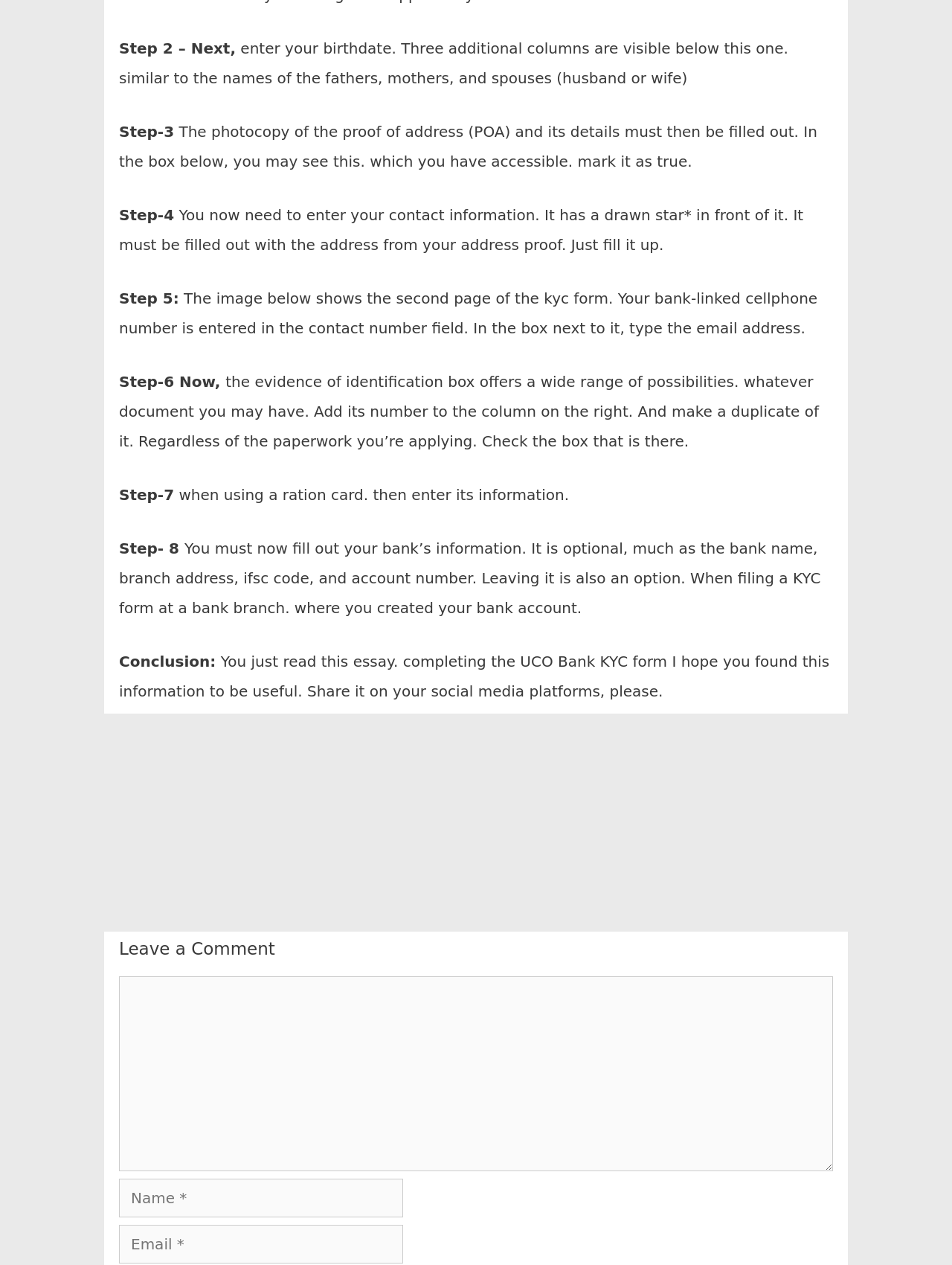What is the purpose of the 'Post Comment' button?
Please answer the question with as much detail and depth as you can.

The 'Post Comment' button is located below the comment text box, suggesting that its purpose is to submit or post a comment after filling out the required fields.